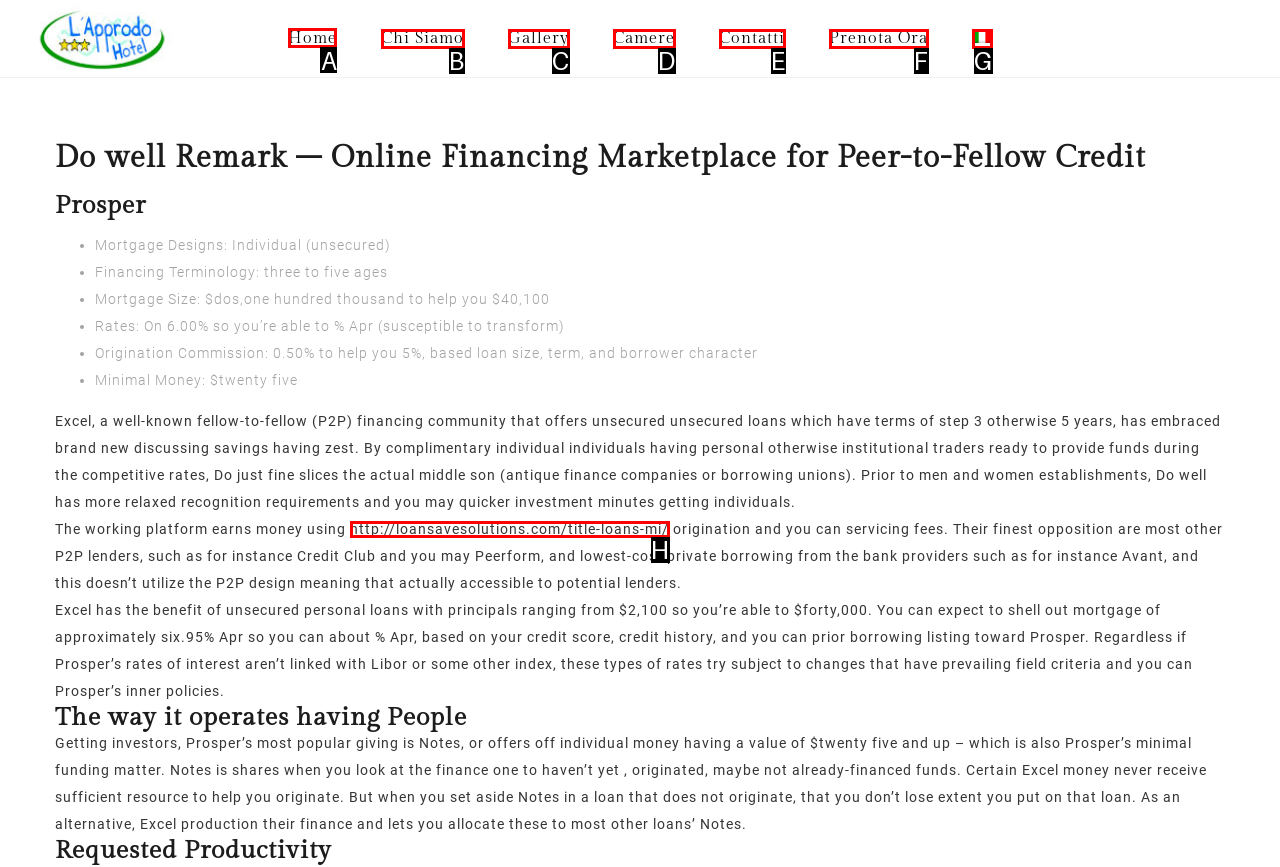Determine the appropriate lettered choice for the task: View the 'Press Release'. Reply with the correct letter.

None